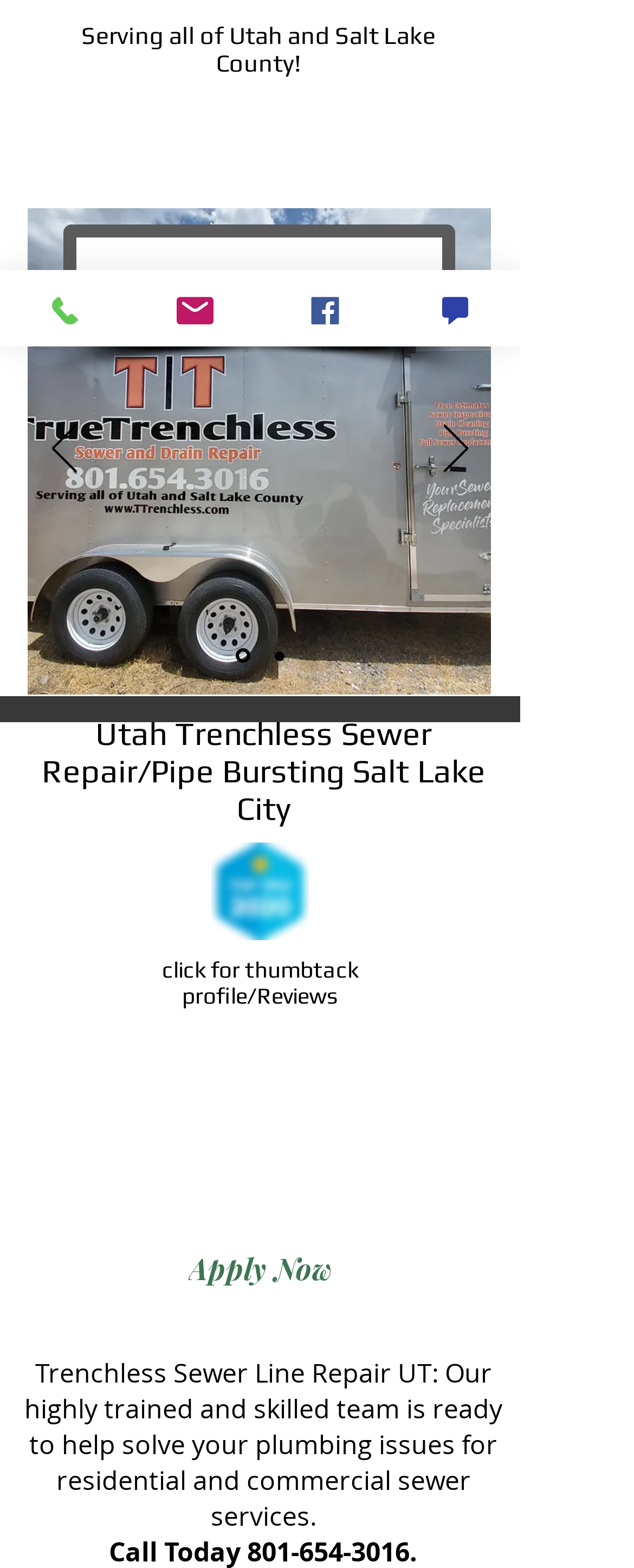Locate the bounding box of the UI element with the following description: "Email".

[0.205, 0.172, 0.41, 0.221]